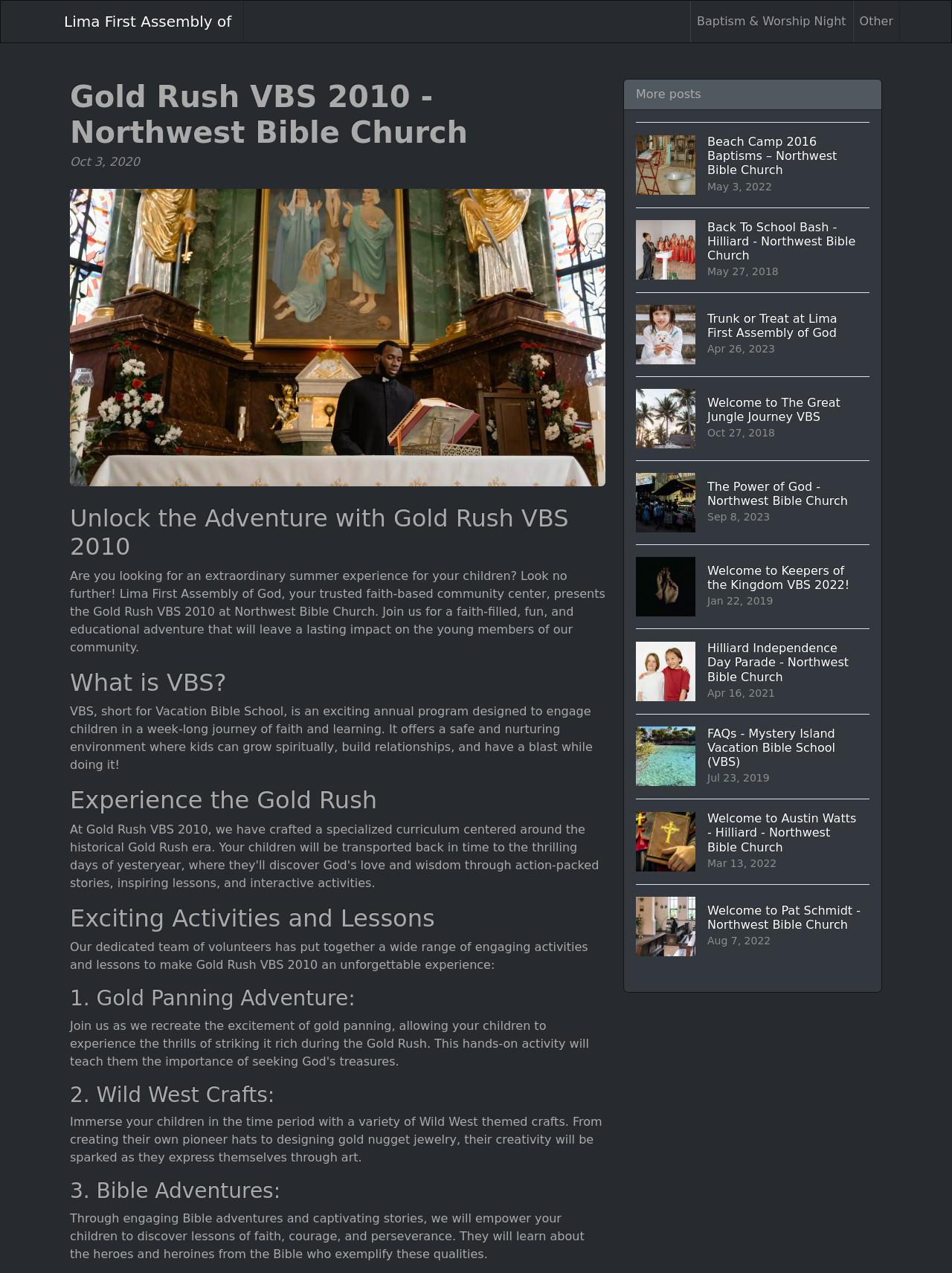Please locate the bounding box coordinates of the element's region that needs to be clicked to follow the instruction: "Read about 'Unlock the Adventure with Gold Rush VBS 2010'". The bounding box coordinates should be provided as four float numbers between 0 and 1, i.e., [left, top, right, bottom].

[0.073, 0.396, 0.636, 0.441]